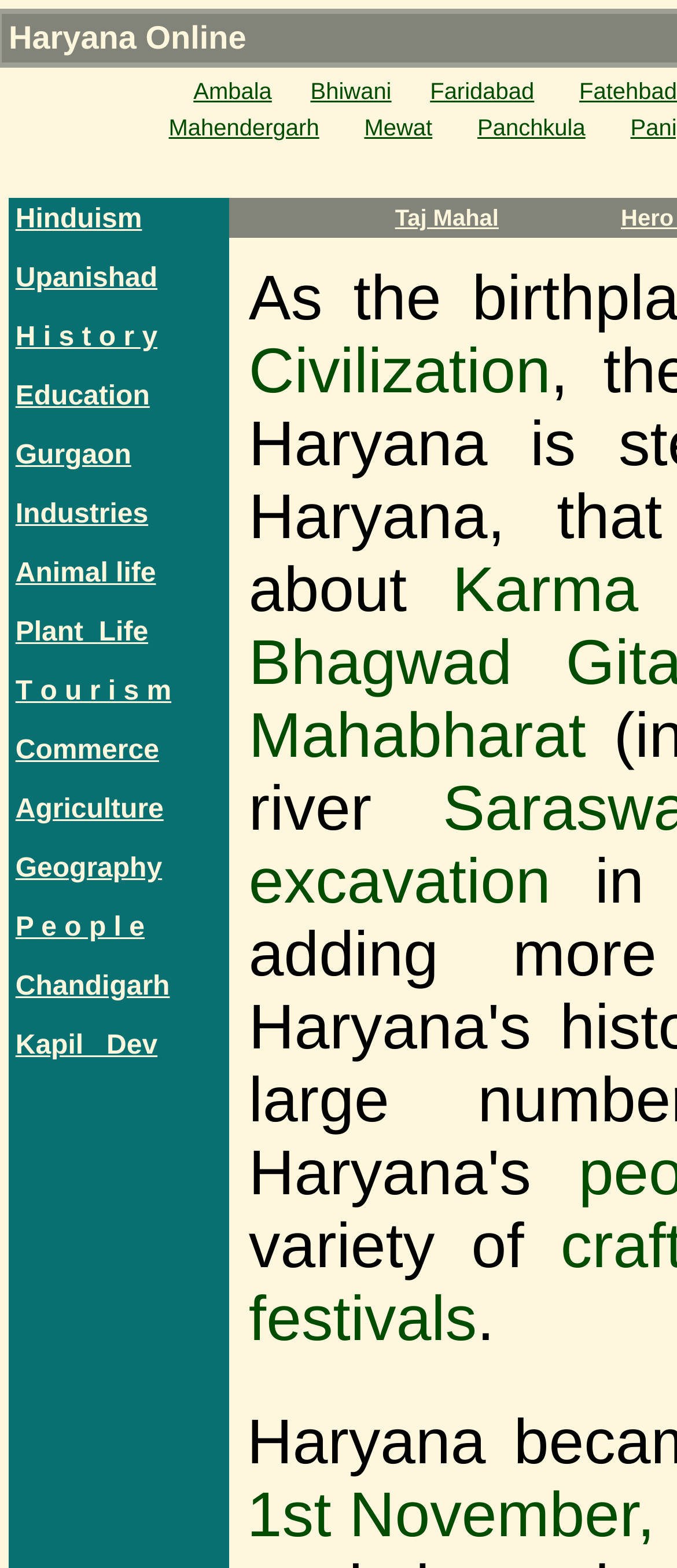Find the bounding box coordinates for the element that must be clicked to complete the instruction: "Learn about Education". The coordinates should be four float numbers between 0 and 1, indicated as [left, top, right, bottom].

[0.023, 0.244, 0.221, 0.262]